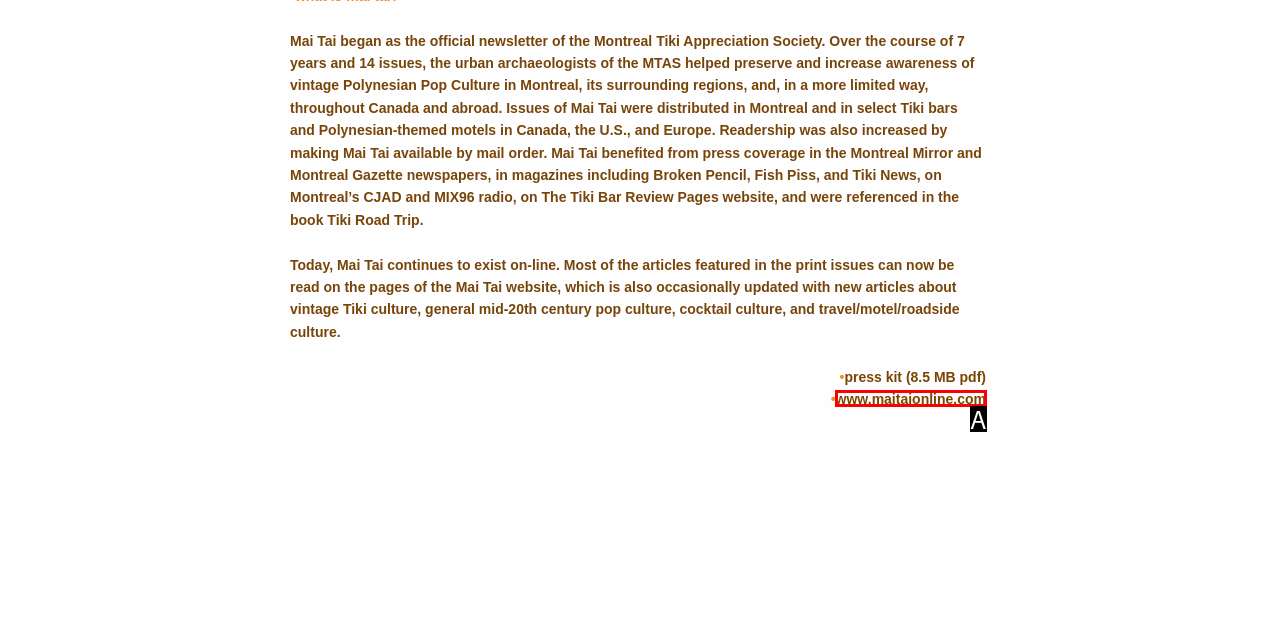Determine which option fits the following description: www.maitaionline.com
Answer with the corresponding option's letter directly.

A